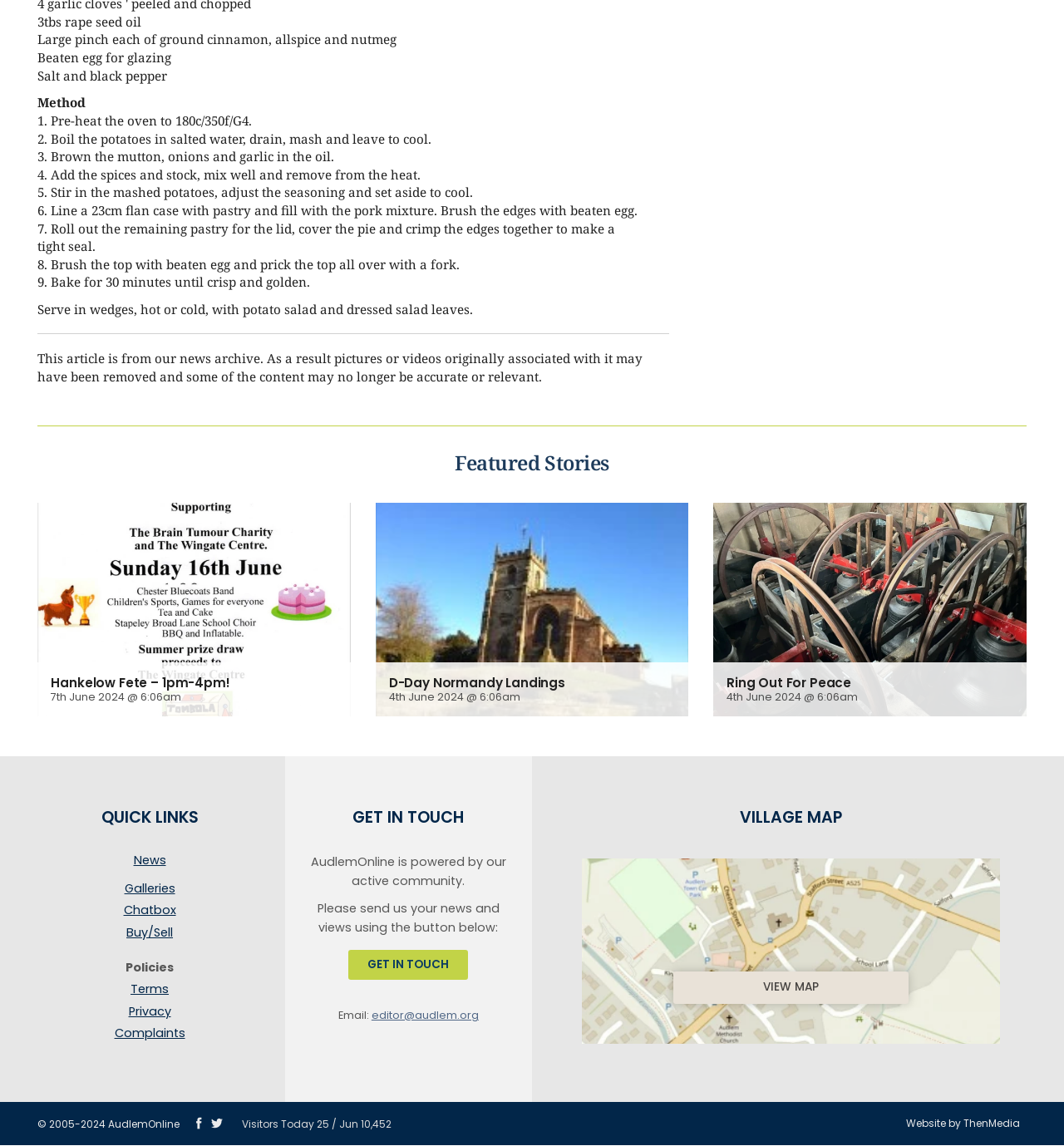Identify the bounding box coordinates of the region I need to click to complete this instruction: "Read the article about Hankelow Fete".

[0.035, 0.438, 0.33, 0.625]